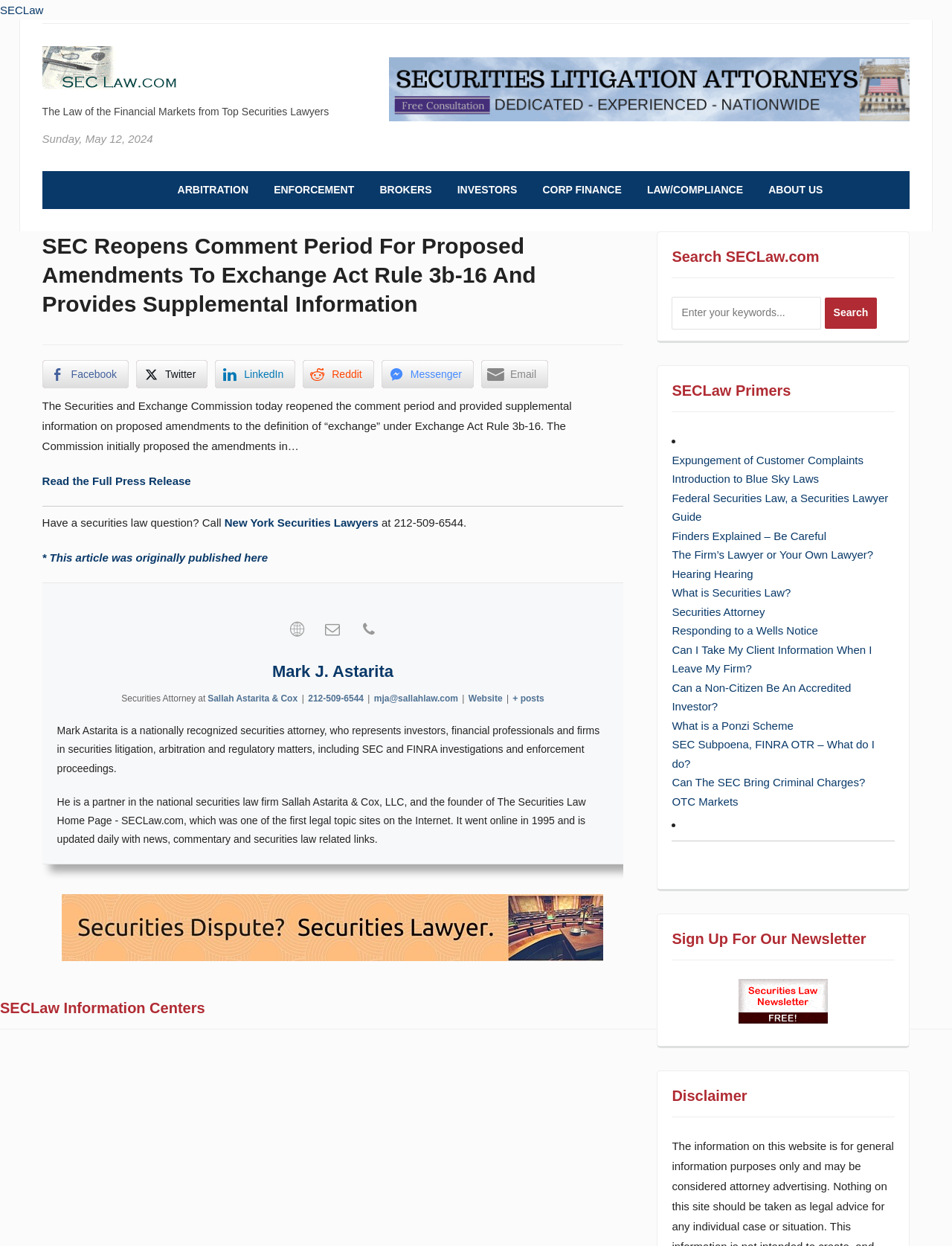Determine the bounding box coordinates of the area to click in order to meet this instruction: "Share through Email".

[0.505, 0.289, 0.576, 0.312]